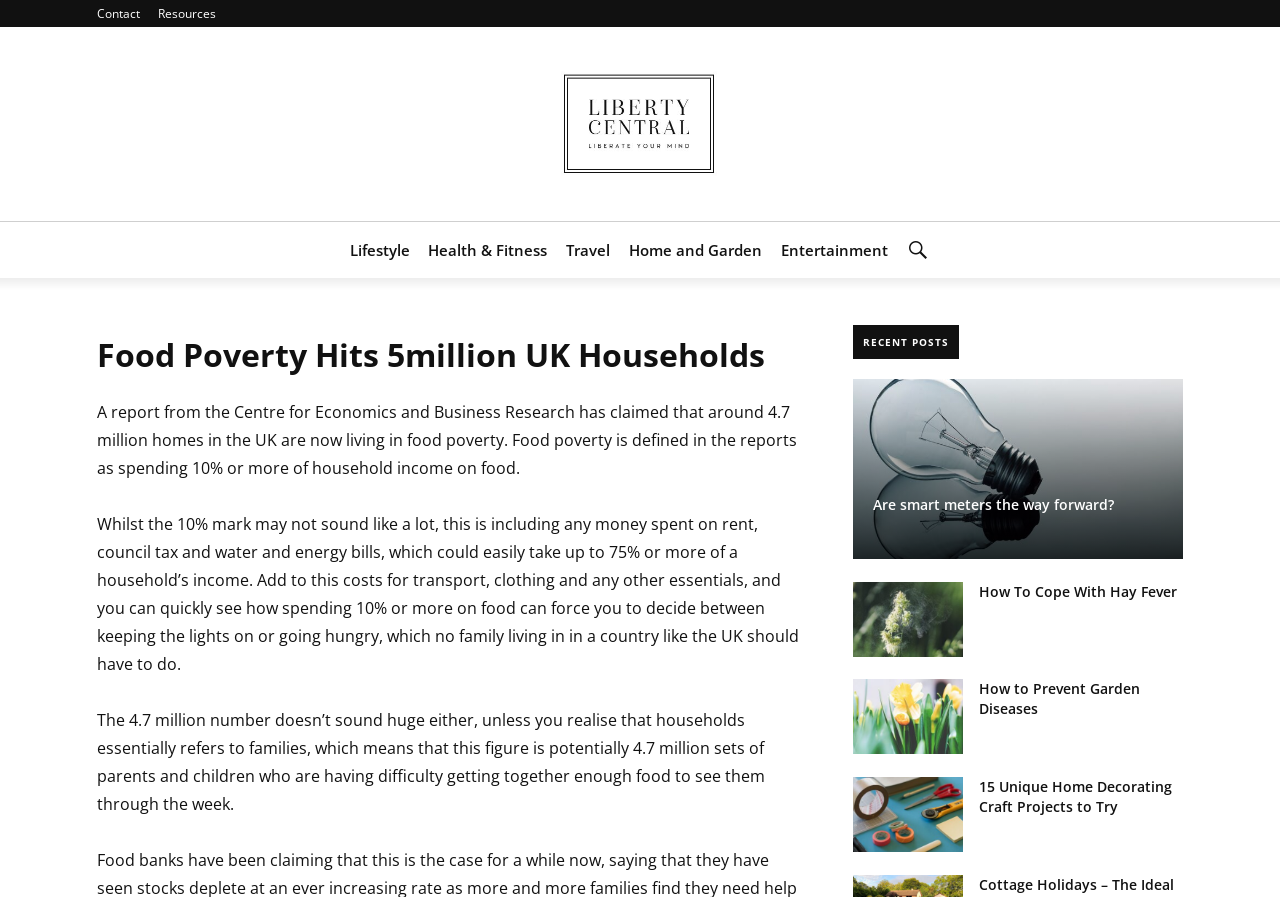Carefully examine the image and provide an in-depth answer to the question: What are the recent posts on the website?

The recent posts on the website can be found in the section labeled 'RECENT POSTS', which lists four articles with their respective headings.